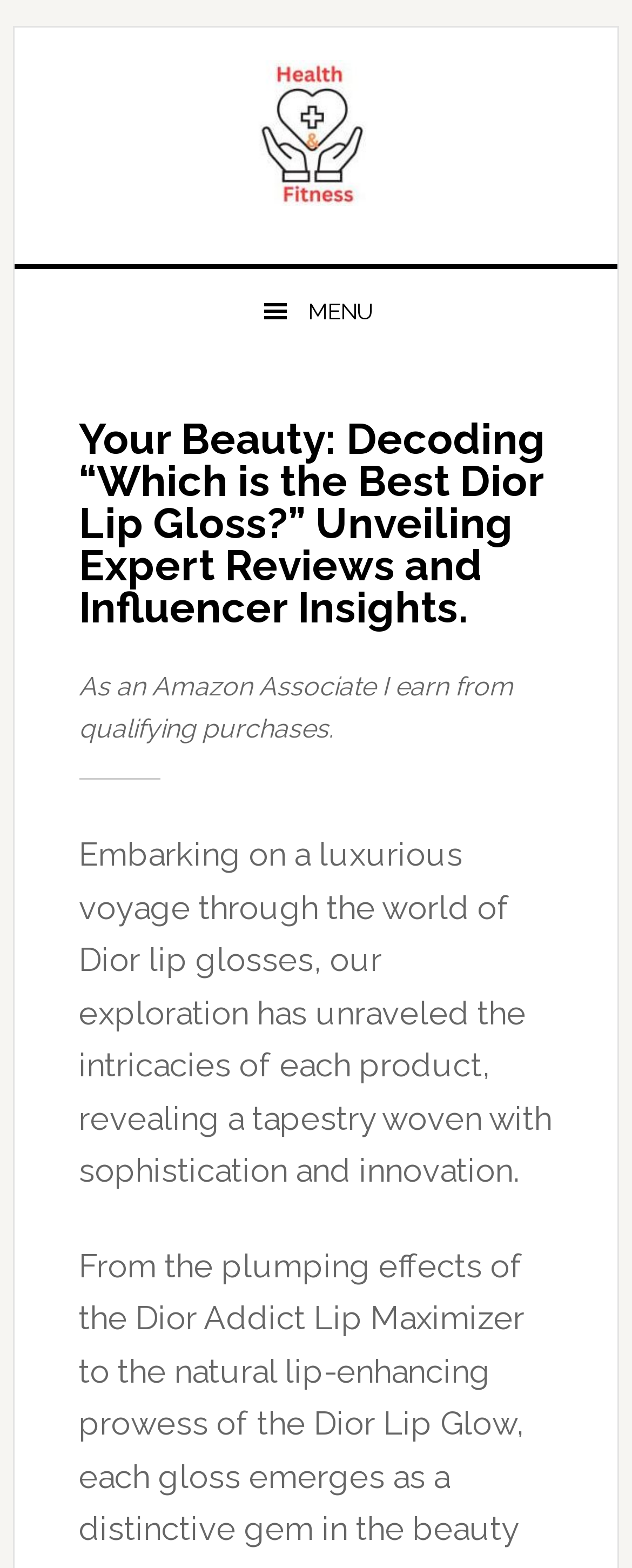Refer to the image and answer the question with as much detail as possible: What type of content can be found on the webpage?

The webpage mentions 'Expert Reviews and Influencer Insights', indicating that users can find reviews and opinions from experts and influencers on the webpage, which can help them make a decision when choosing a Dior lip gloss.